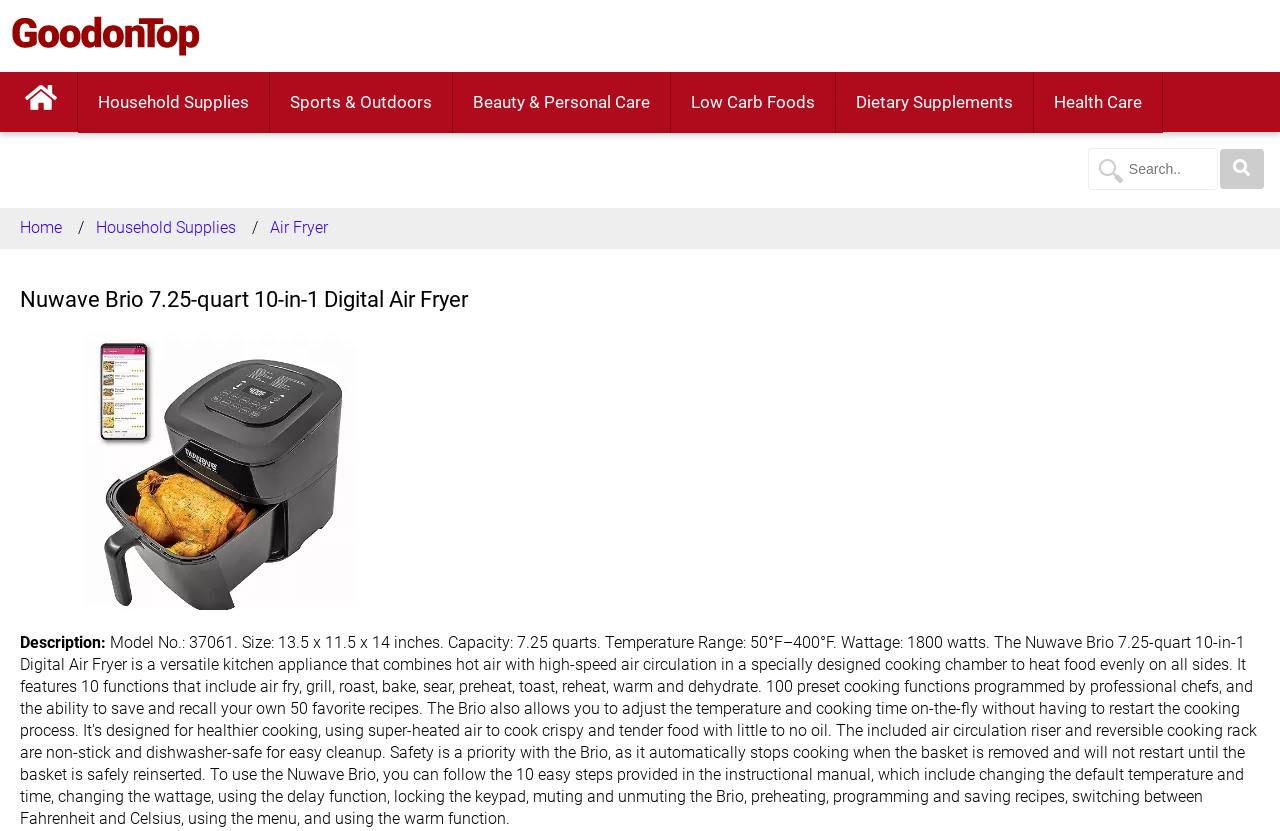Craft a detailed narrative of the webpage's structure and content.

The webpage is about the Nuwave Brio 7.25-quart 10-in-1 Digital Air Fryer. At the top left corner, there is a GoodOnTop logo, which is an image linked to the GoodOnTop website. Next to the logo, there are six navigation links to different categories: Household Supplies, Sports & Outdoors, Beauty & Personal Care, Low Carb Foods, Dietary Supplements, and Health Care. 

Below the navigation links, there is a search bar with a textbox and a search button. The search bar is located at the top right corner of the page. 

On the left side of the page, there are three links: Home, Household Supplies, and Air Fryer. The main content of the page is a heading that displays the product name, Nuwave Brio 7.25-quart 10-in-1 Digital Air Fryer. Below the heading, there is a large image of the product. 

Under the image, there is a description section, which starts with the label "Description:". The product details, including price, model number, size, capacity, temperature range, and wattage, are not explicitly mentioned on the page, but they are provided in the meta description.